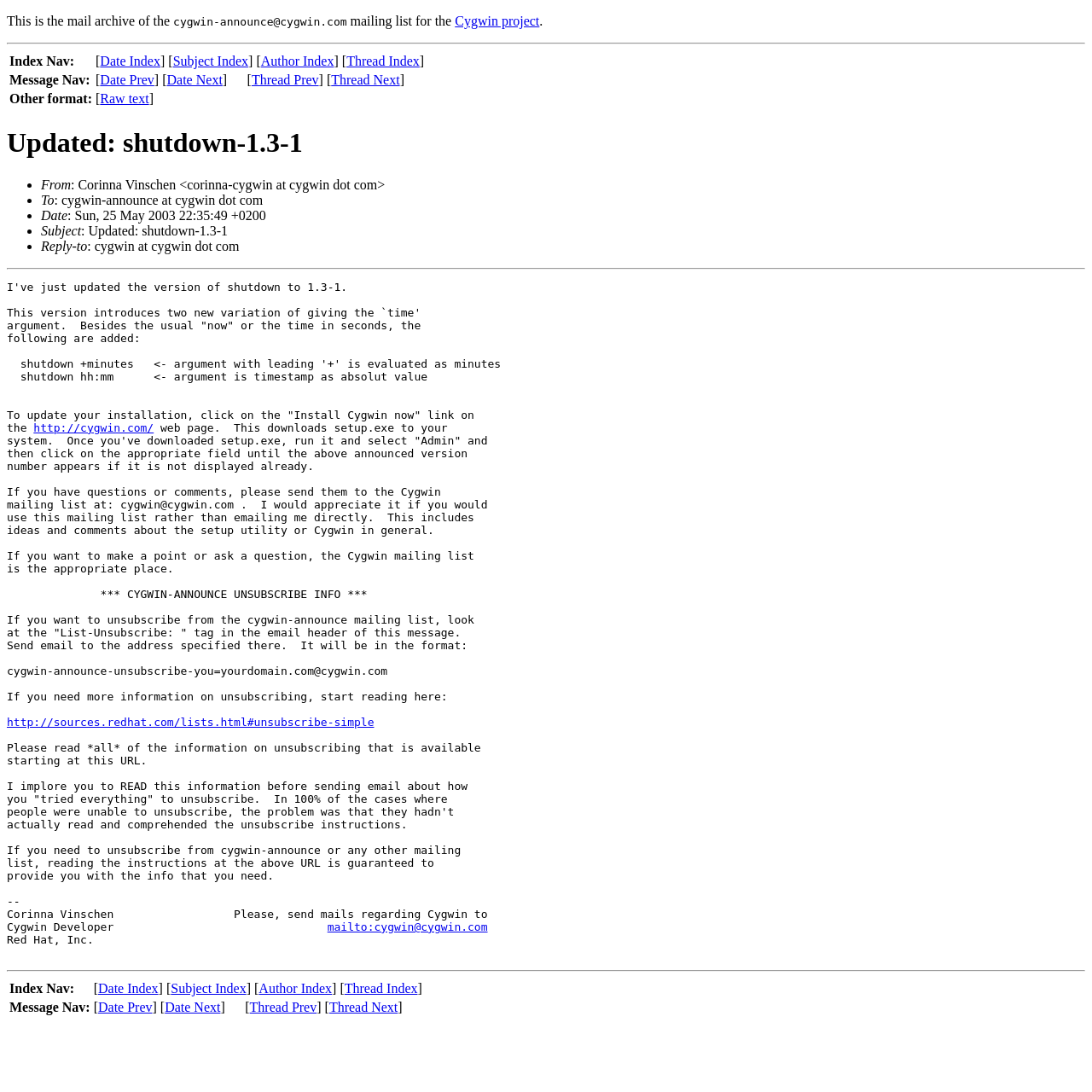Describe all the visual and textual components of the webpage comprehensively.

This webpage appears to be an archived email message from Corinna Vinschen, a Cygwin developer, announcing an update to the shutdown package to version 1.3-1. The page is divided into several sections.

At the top, there is a heading with the title "Updated: shutdown-1.3-1" and a horizontal separator line below it. Below the separator, there is a table with three rows, each containing links to navigate through the email archive. The first row has links to "Index Nav" with options to view by date, subject, author, or thread. The second row has links to "Message Nav" with options to view previous or next messages by date or thread. The third row has a link to view the message in raw text format.

Following the table, there is a section with the email's metadata, including the sender's name and email address, the recipient's email address, the date and time the email was sent, and the subject of the email. This section is formatted as a list with bullet points.

The main content of the email message is below the metadata section. It announces the update to the shutdown package and explains the new features and how to update the installation. The text is divided into paragraphs, and there are links to the Cygwin website and to unsubscribe from the cygwin-announce mailing list.

At the bottom of the page, there is another horizontal separator line, followed by a table with the same navigation links as at the top of the page.